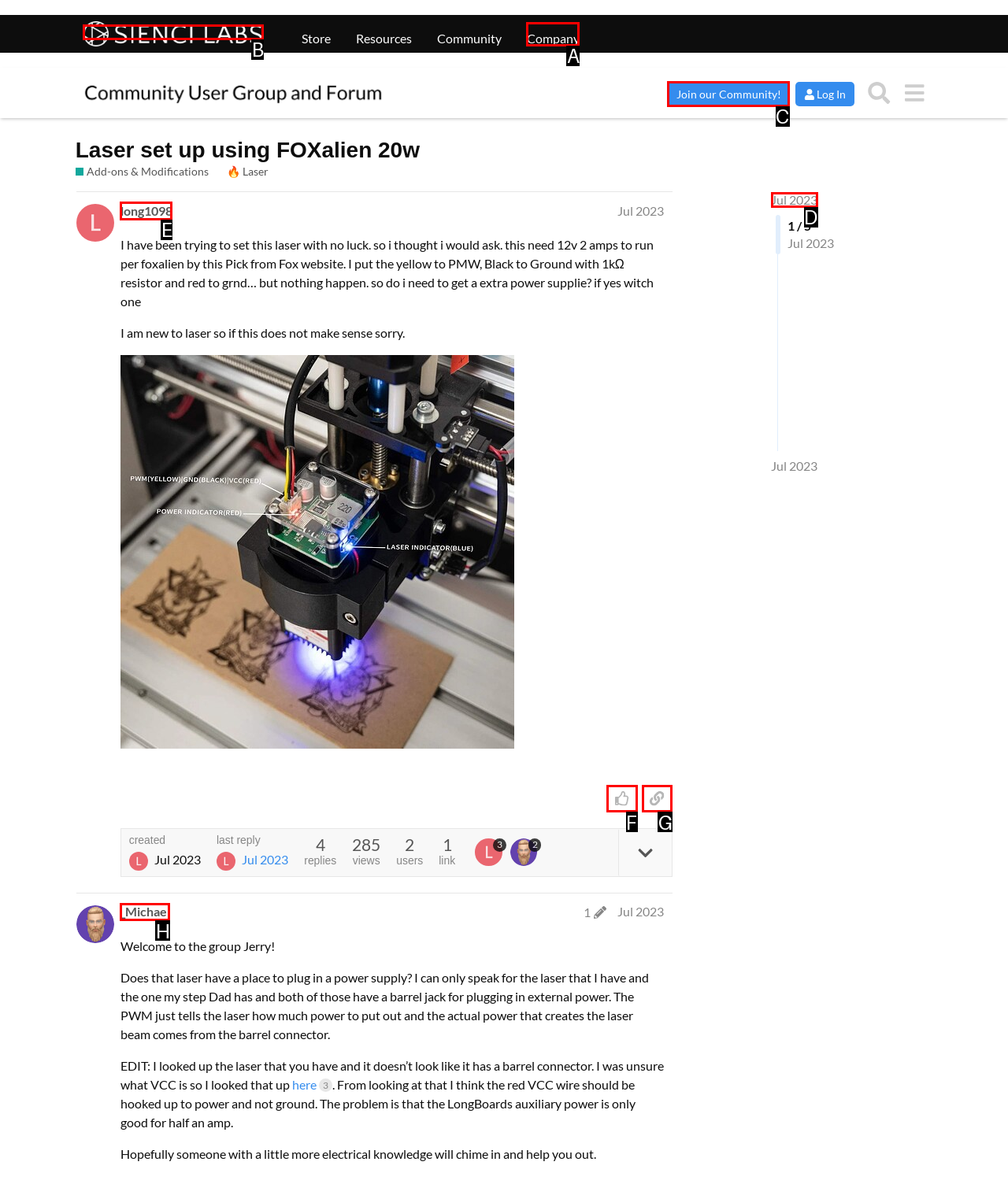Determine the letter of the element I should select to fulfill the following instruction: Click the 'Accept all' button. Just provide the letter.

None